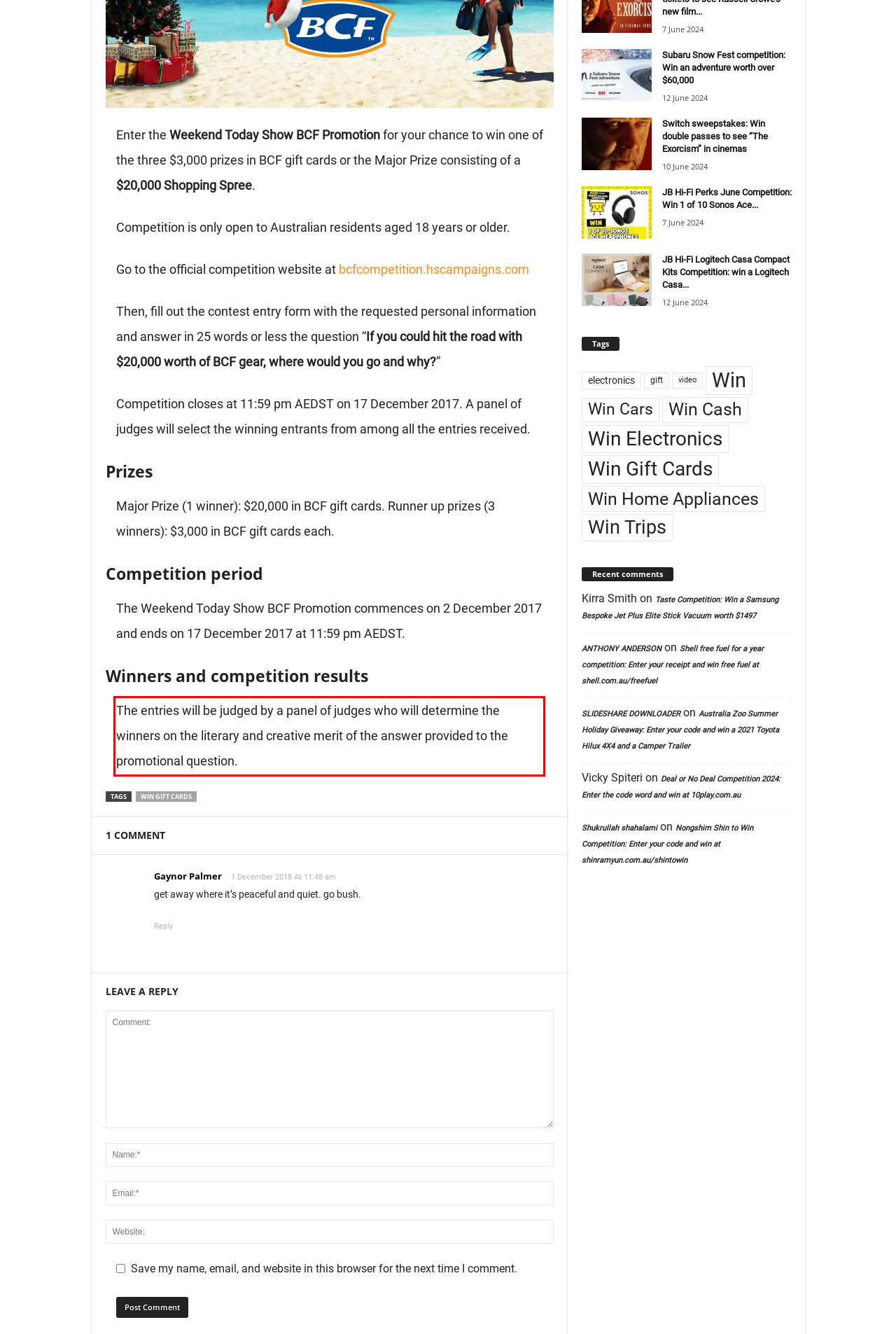Using the provided webpage screenshot, recognize the text content in the area marked by the red bounding box.

The entries will be judged by a panel of judges who will determine the winners on the literary and creative merit of the answer provided to the promotional question.